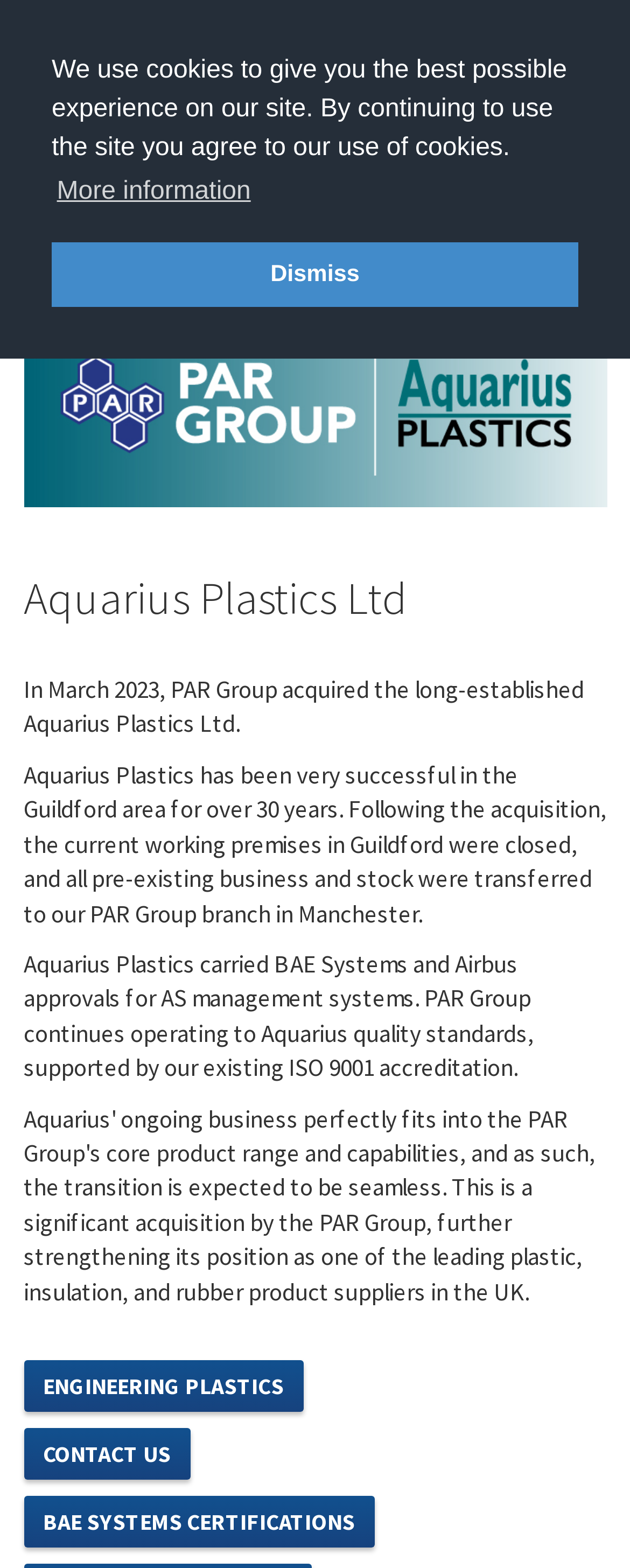Given the element description: "alt="PAR Group" title="PAR Group"", predict the bounding box coordinates of the UI element it refers to, using four float numbers between 0 and 1, i.e., [left, top, right, bottom].

[0.35, 0.015, 0.65, 0.035]